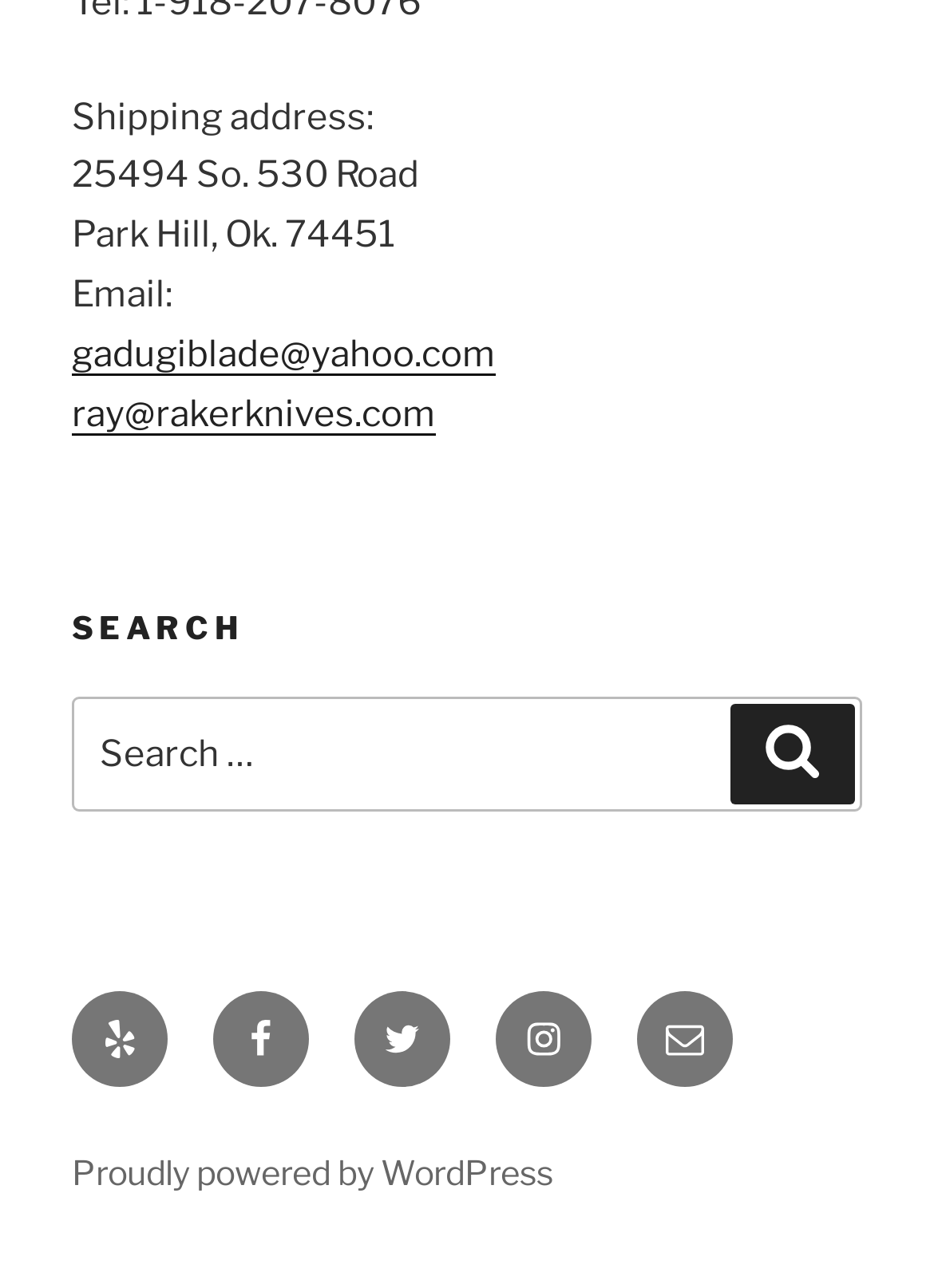Locate the bounding box coordinates of the segment that needs to be clicked to meet this instruction: "Visit Facebook page".

[0.228, 0.769, 0.331, 0.844]